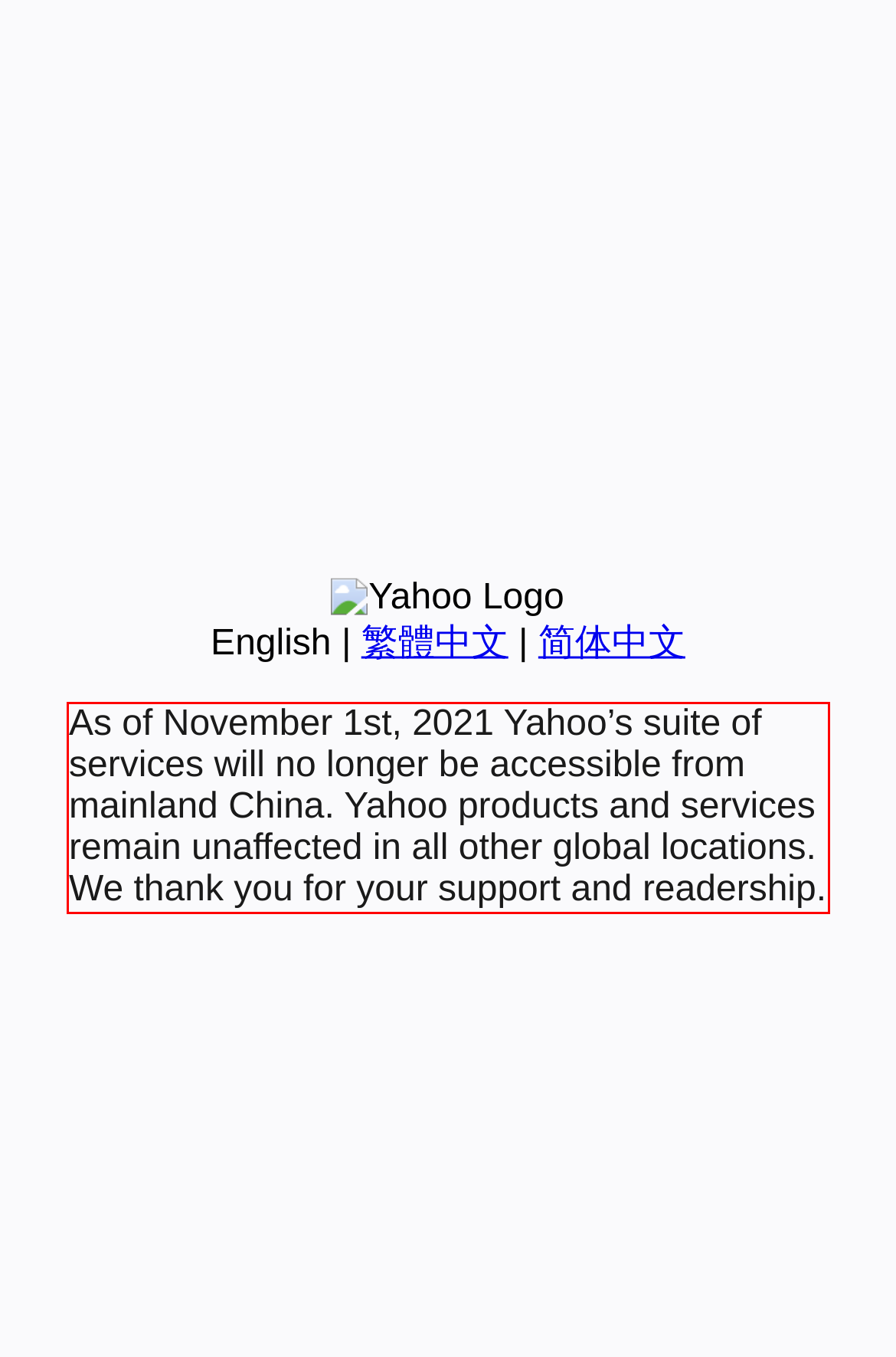Examine the webpage screenshot, find the red bounding box, and extract the text content within this marked area.

As of November 1st, 2021 Yahoo’s suite of services will no longer be accessible from mainland China. Yahoo products and services remain unaffected in all other global locations. We thank you for your support and readership.